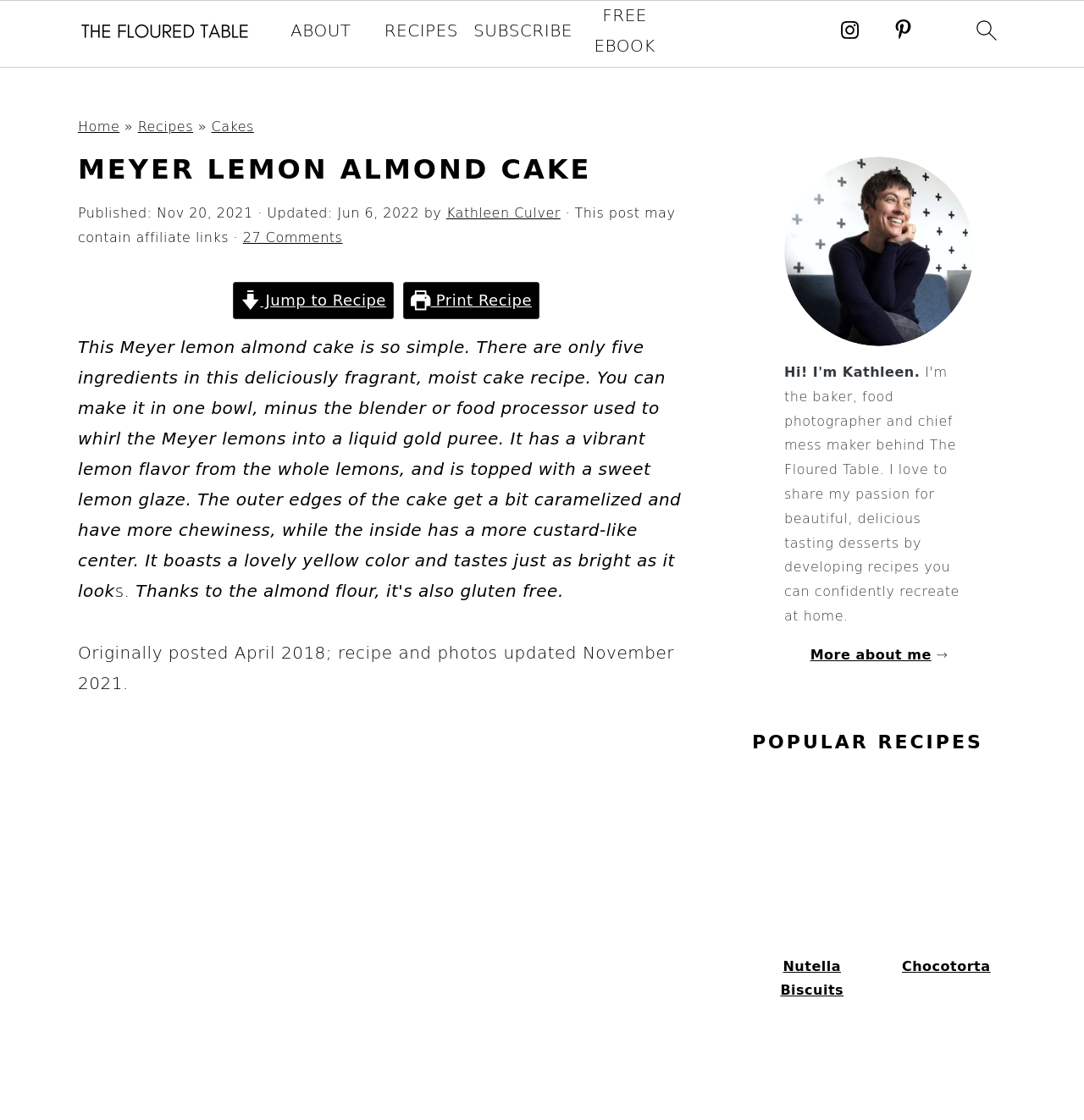Give a detailed account of the webpage's layout and content.

This webpage is about a recipe for Meyer Lemon Almond Cake. At the top, there is a navigation bar with links to the homepage, about page, recipes, subscribe, and a free eBook. Below the navigation bar, there are social media links to Instagram and Pinterest, as well as a search icon.

The main content of the page is divided into two sections: the recipe and the primary sidebar. The recipe section has a heading "Meyer Lemon Almond Cake" and displays the publication and update dates. Below the heading, there is a brief introduction to the recipe, followed by links to jump to the recipe and print the recipe.

The recipe introduction describes the cake as simple, fragrant, and moist, with a vibrant lemon flavor and a sweet lemon glaze. The text also mentions the cake's texture and color.

In the primary sidebar, there is a heading "Primary Sidebar" and a figure, which is likely an image. Below the figure, there is a link to "More about me" and an arrow pointing to the right. Further down, there is a heading "Popular Recipes" with links to two recipes: Nutella Biscuits and Chocotorta.

Overall, the webpage is focused on presenting a recipe for Meyer Lemon Almond Cake, with additional links to related content and social media profiles.